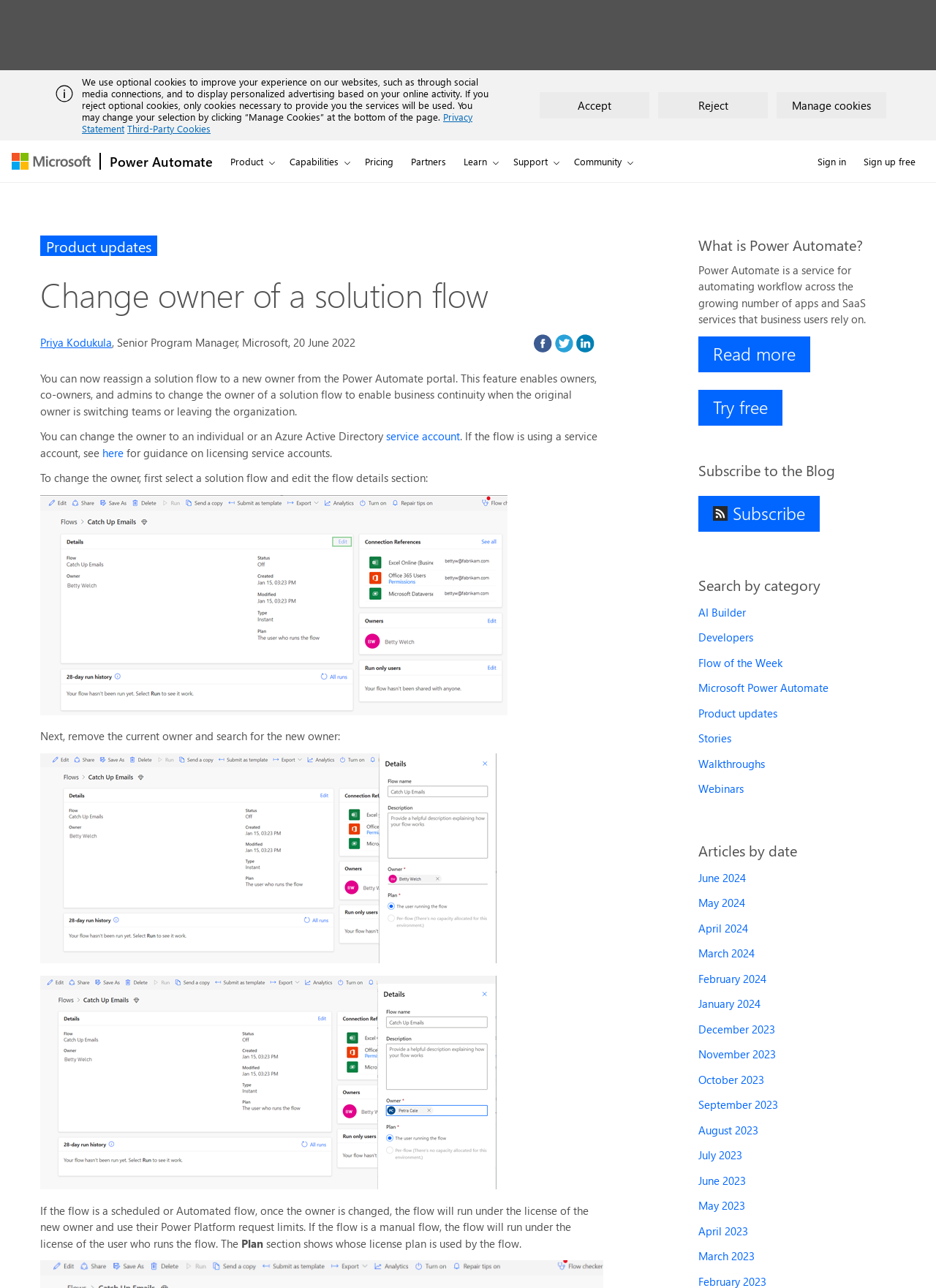Determine the bounding box coordinates for the region that must be clicked to execute the following instruction: "Click the 'Try free power automate' link".

[0.746, 0.302, 0.836, 0.33]